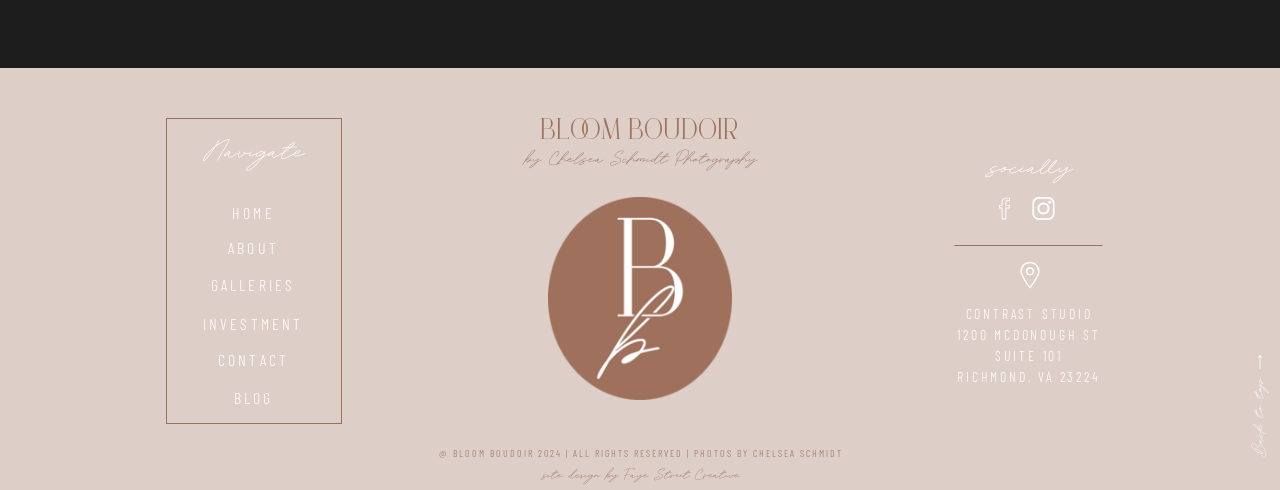Identify the bounding box coordinates for the UI element described as follows: Contact. Use the format (top-left x, top-left y, bottom-right x, bottom-right y) and ensure all values are floating point numbers between 0 and 1.

[0.161, 0.708, 0.235, 0.757]